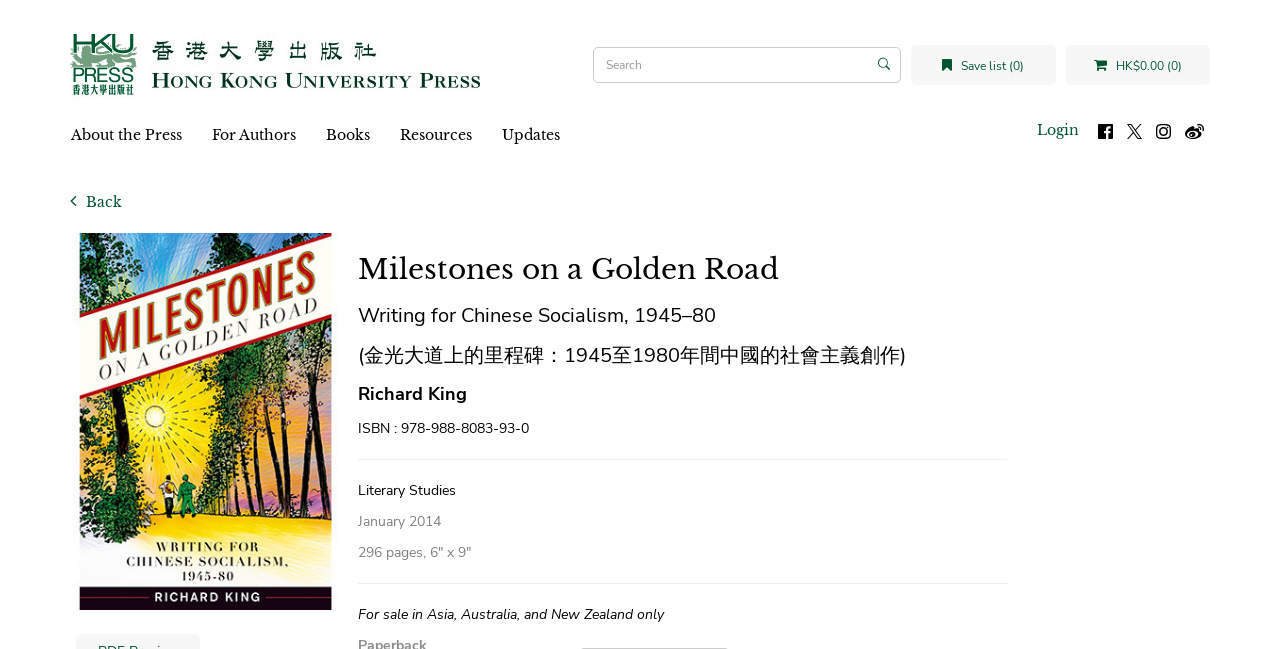Please specify the bounding box coordinates of the clickable region to carry out the following instruction: "Go to HKU Press homepage". The coordinates should be four float numbers between 0 and 1, in the format [left, top, right, bottom].

[0.055, 0.04, 0.376, 0.16]